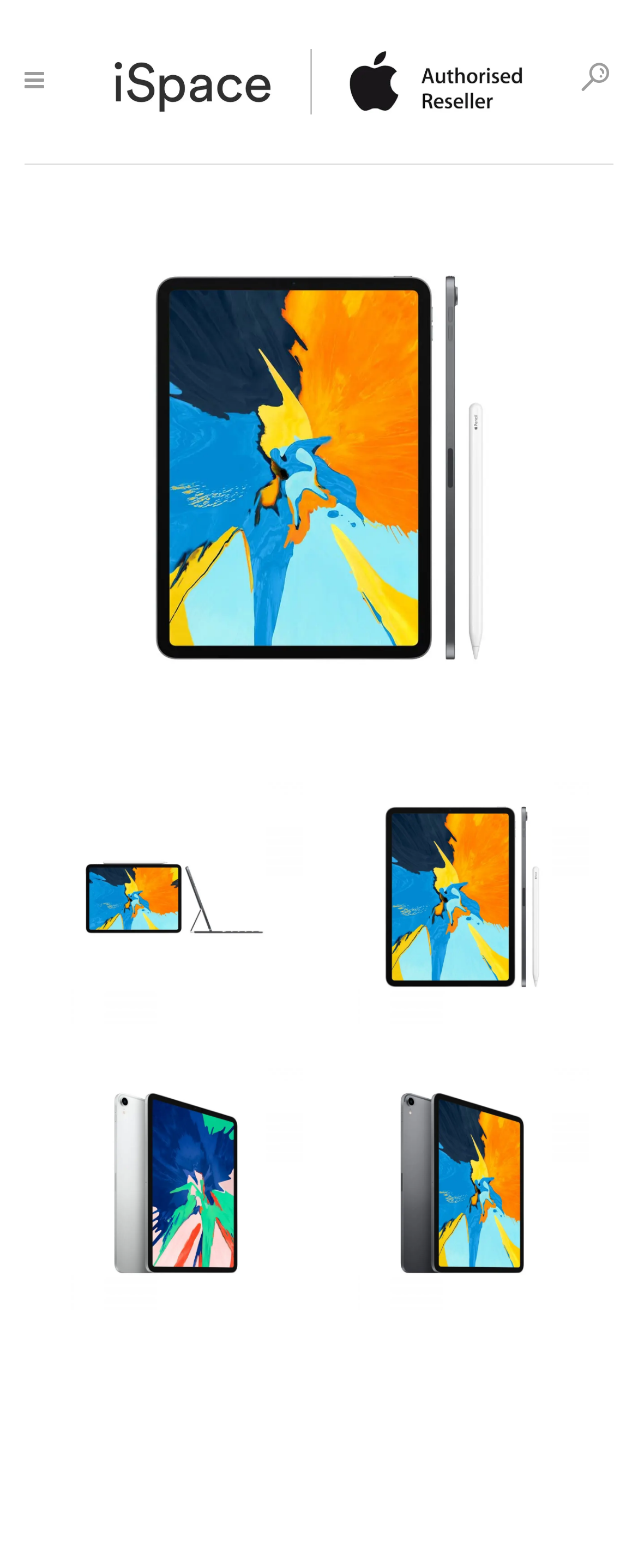What is the purpose of the logo link?
Please provide a comprehensive answer based on the details in the screenshot.

The logo link is typically used to navigate to the homepage of the website. In this case, the logo link is located at the top of the page, suggesting that it serves as a navigation element to return to the homepage.